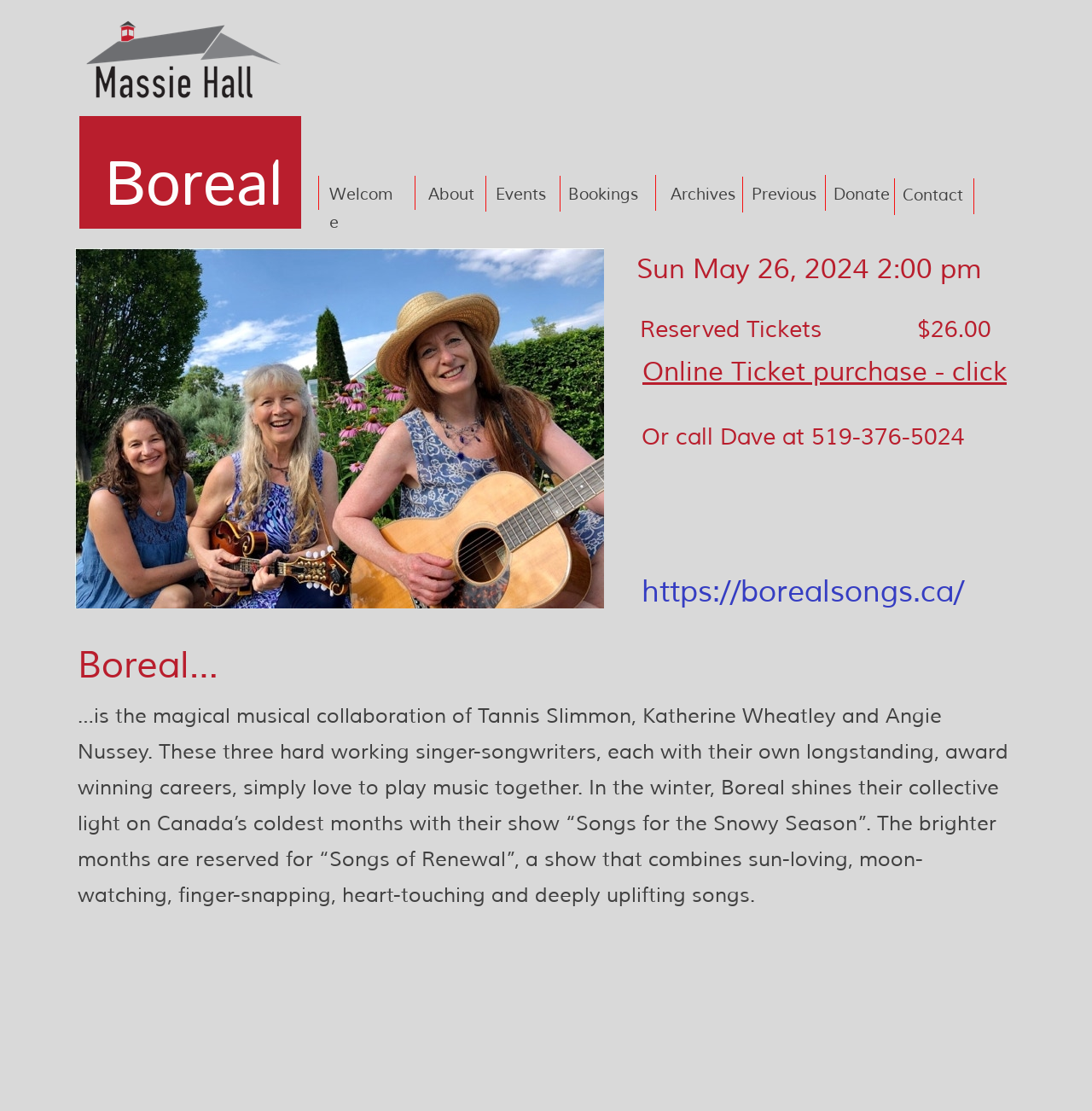Explain in detail what is displayed on the webpage.

The webpage is about Boreal, a musical collaboration. At the top left, there is a small image, and next to it, the text "Dave Hawkins" is displayed. Below this, there is a navigation menu with links to "Welcome", "About", "Events", "Bookings", "Archives", "Previous", "Donate", and "Contact", arranged horizontally from left to right.

On the right side of the page, there is a larger image that takes up most of the vertical space. Below this image, there is a section with information about an event, including the date and time "Sun May 26, 2024 2:00 pm", the text "Reserved Tickets", and a price of "$26.00". There are also links to purchase tickets online and a phone number to contact for tickets.

Further down the page, there is a paragraph of text that describes Boreal as a musical collaboration of three singer-songwriters, Tannis Slimmon, Katherine Wheatley, and Angie Nussey. The text explains that they have their own careers but love to play music together, and they have two shows, "Songs for the Snowy Season" and "Songs of Renewal", which are performed during different times of the year.